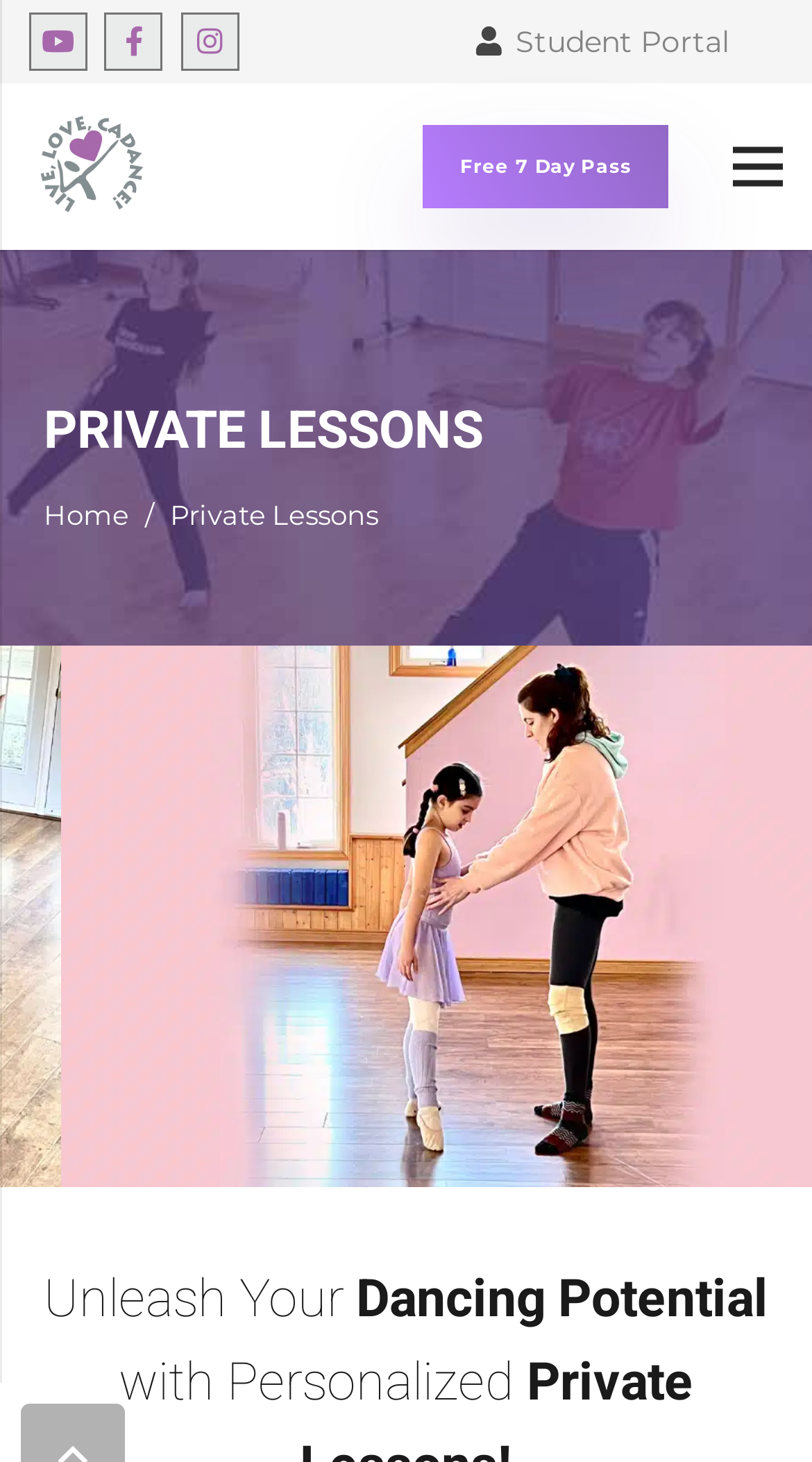Bounding box coordinates are to be given in the format (top-left x, top-left y, bottom-right x, bottom-right y). All values must be floating point numbers between 0 and 1. Provide the bounding box coordinate for the UI element described as: aria-label="Youtube" title="Youtube"

[0.036, 0.009, 0.108, 0.048]